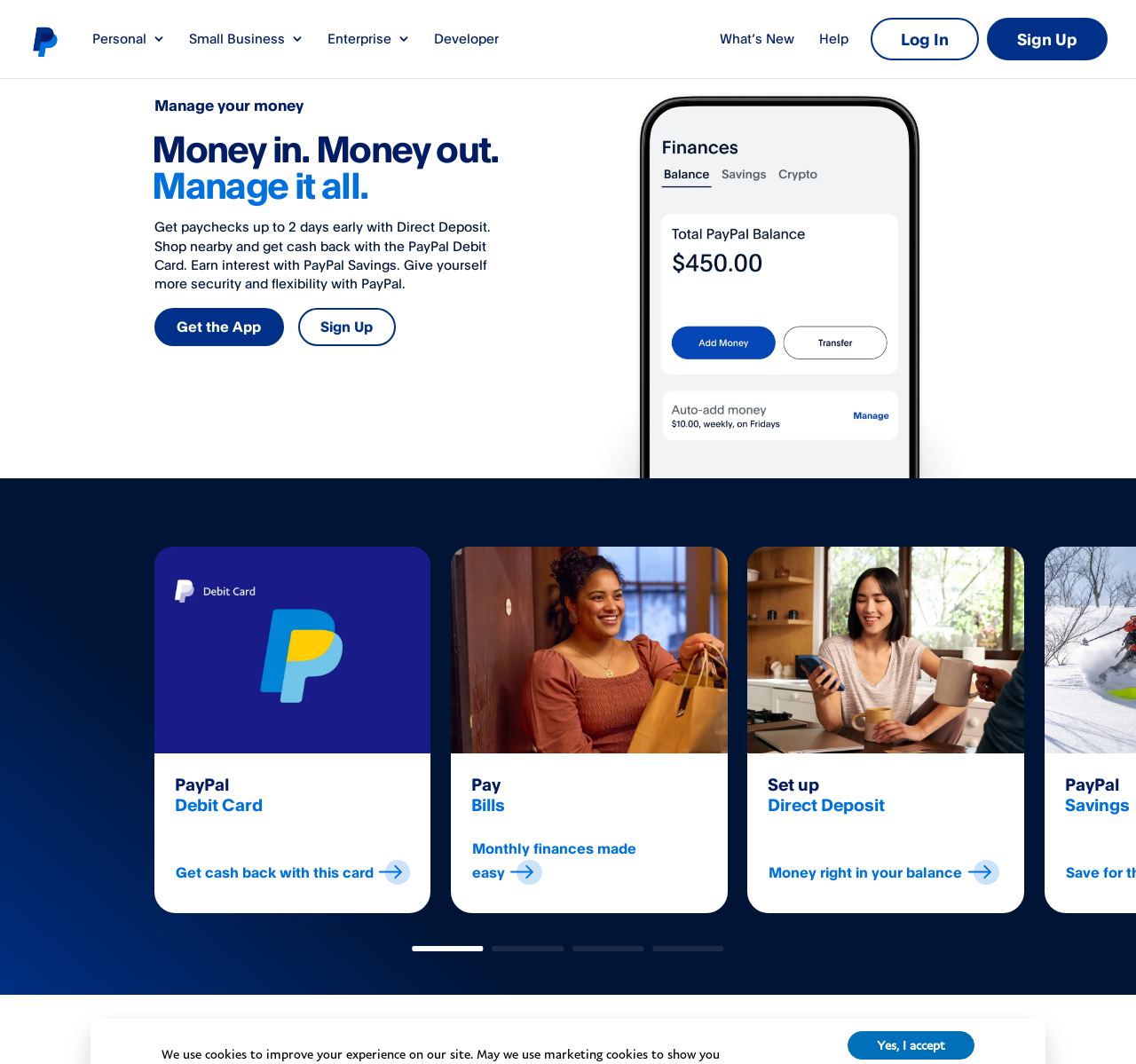Pinpoint the bounding box coordinates of the element that must be clicked to accomplish the following instruction: "Sign Up". The coordinates should be in the format of four float numbers between 0 and 1, i.e., [left, top, right, bottom].

[0.869, 0.017, 0.975, 0.057]